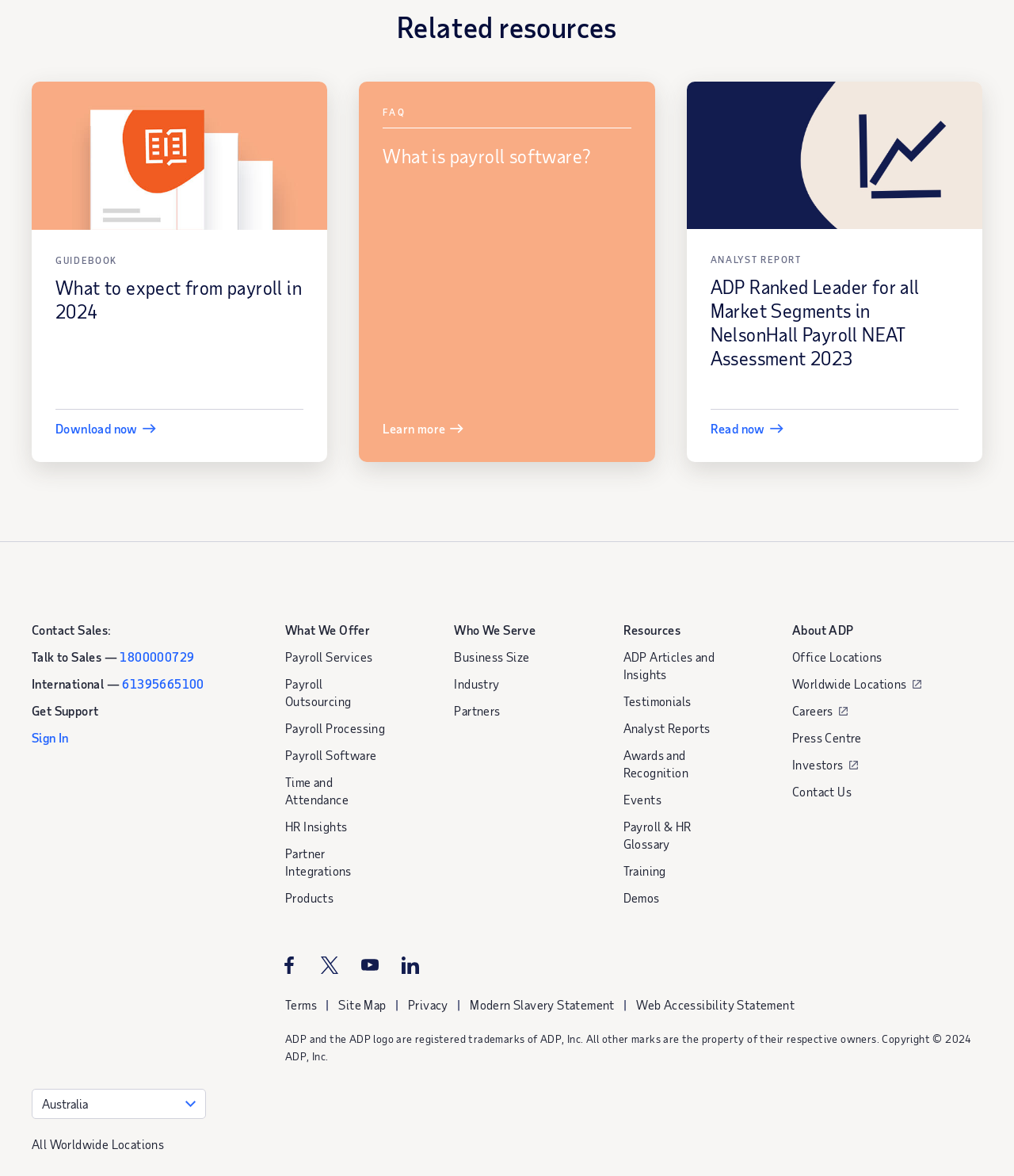Find the bounding box coordinates of the area to click in order to follow the instruction: "Read the analyst report".

[0.701, 0.358, 0.755, 0.371]